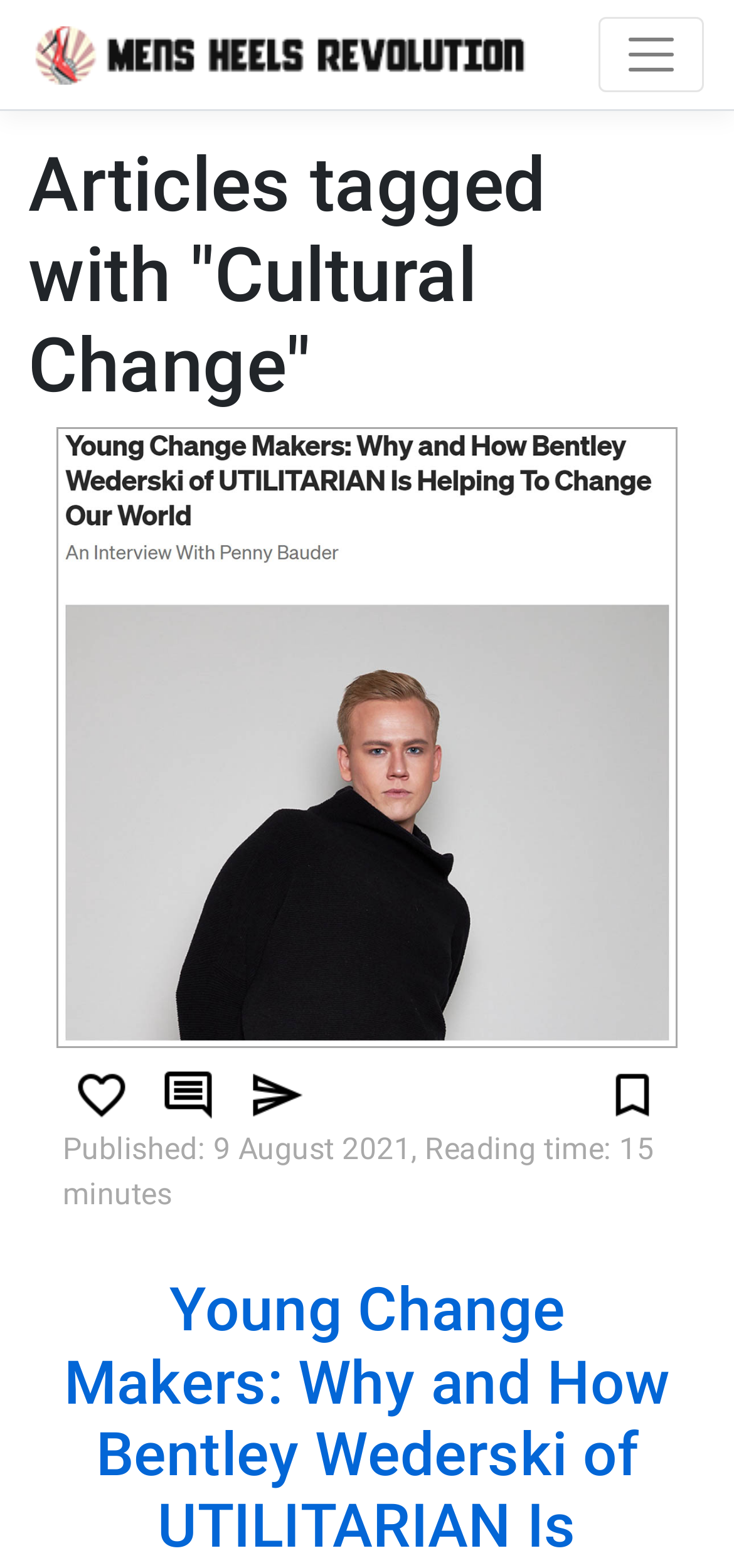Respond to the following query with just one word or a short phrase: 
How many links are there in the article?

6